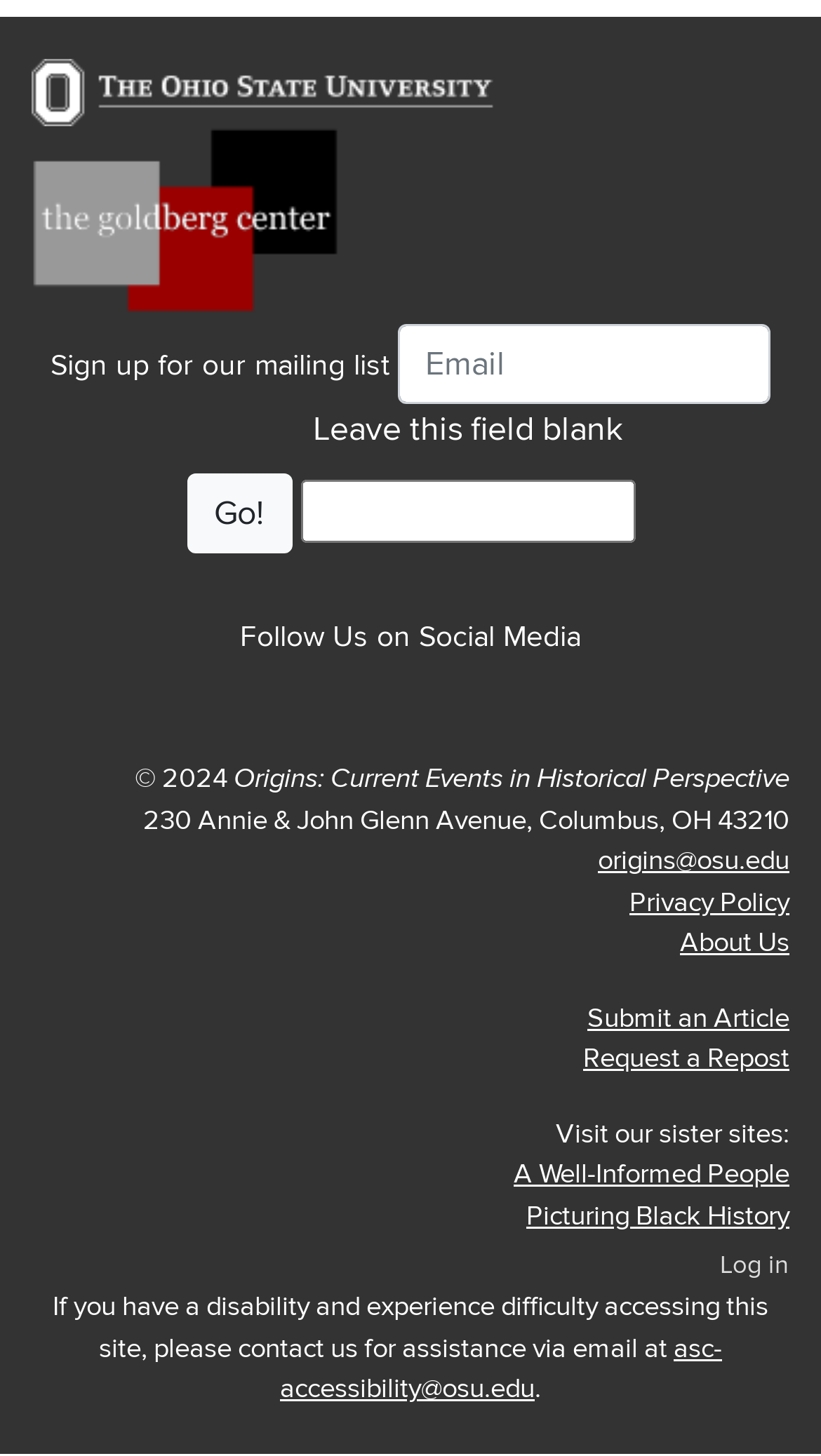What is the purpose of the 'Sign up for our mailing list' section?
Please use the image to provide a one-word or short phrase answer.

To sign up for a mailing list